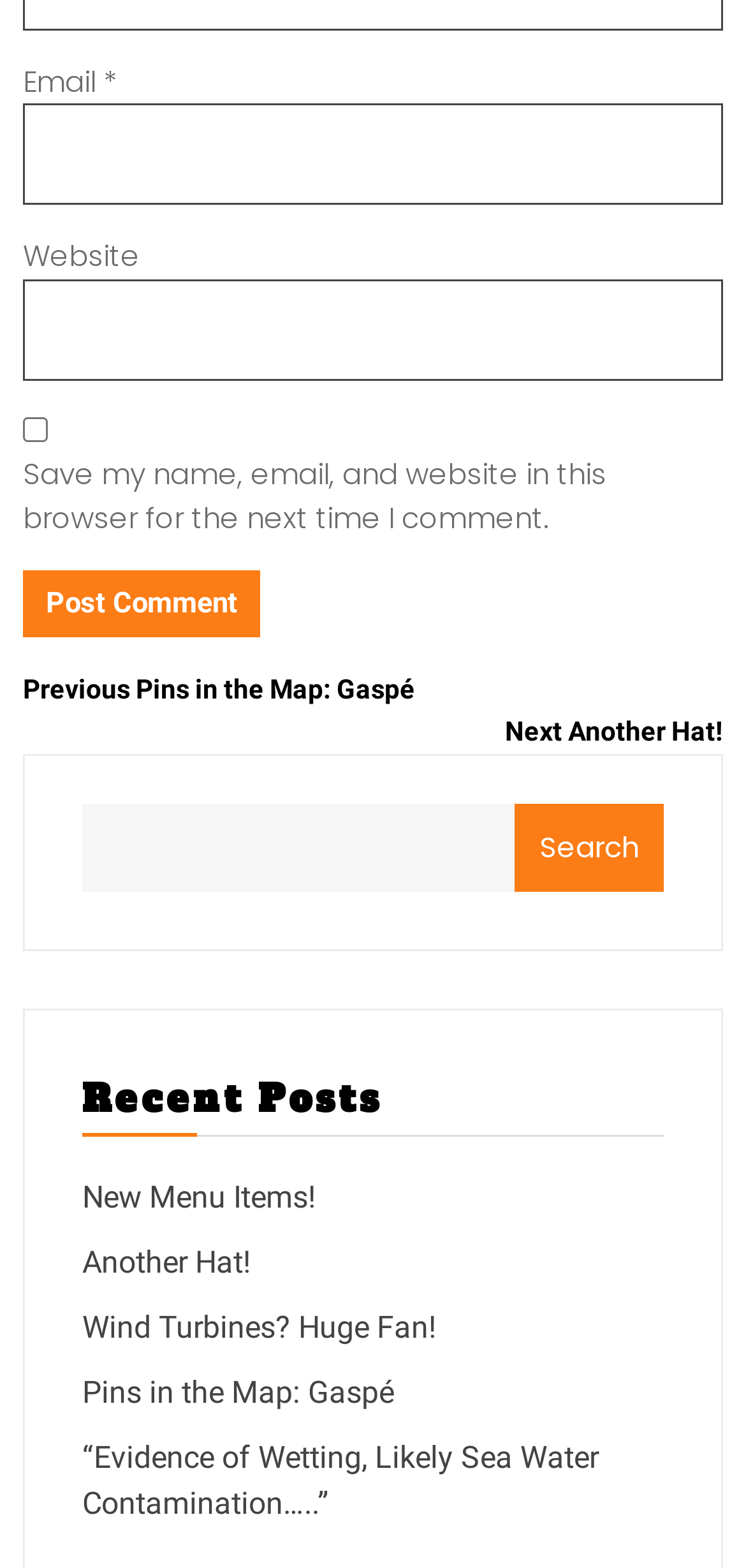Please respond in a single word or phrase: 
What is the category of the links listed under 'Recent Posts'?

Blog posts